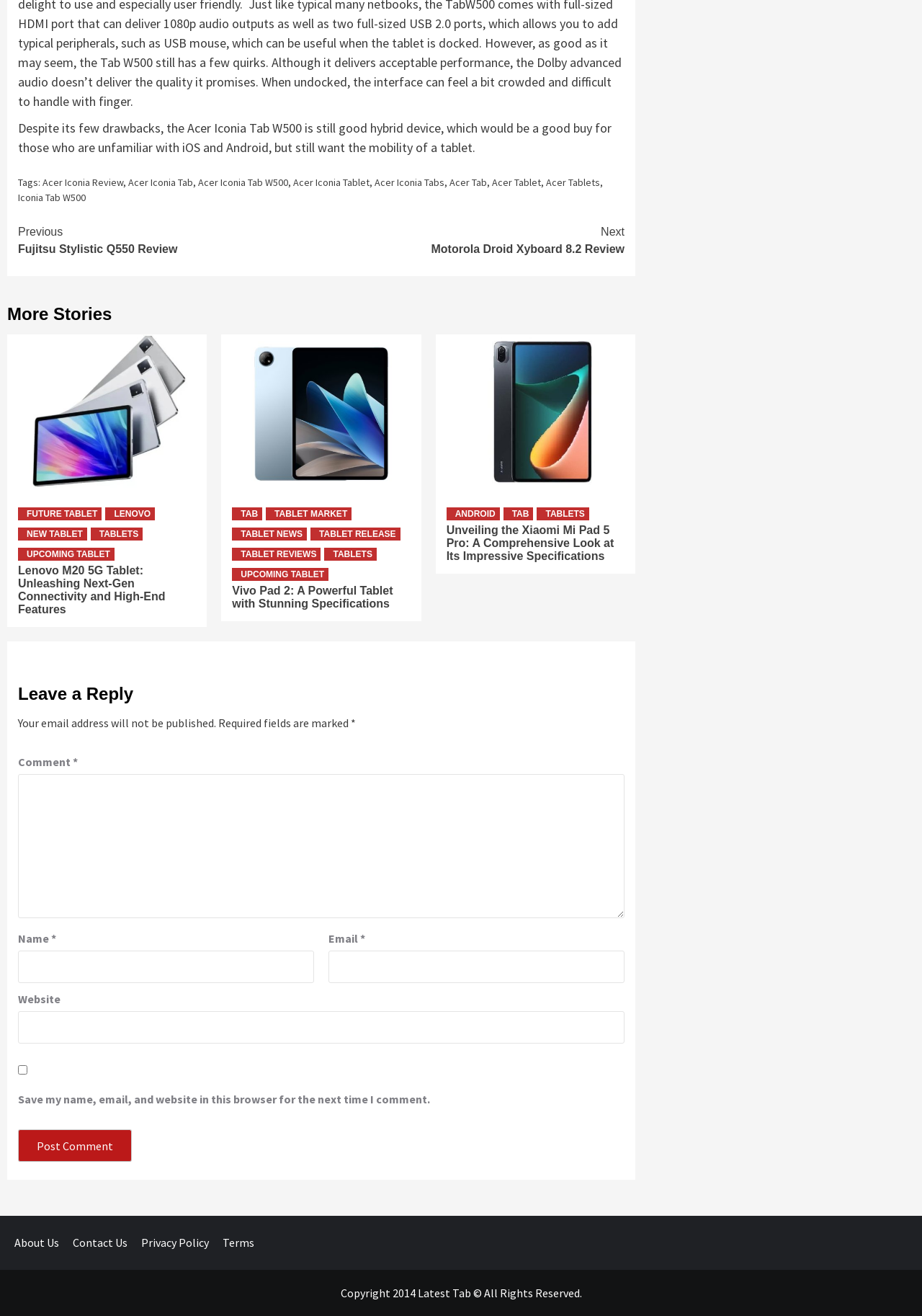Kindly determine the bounding box coordinates of the area that needs to be clicked to fulfill this instruction: "Click on the 'About Us' link".

[0.016, 0.939, 0.077, 0.95]